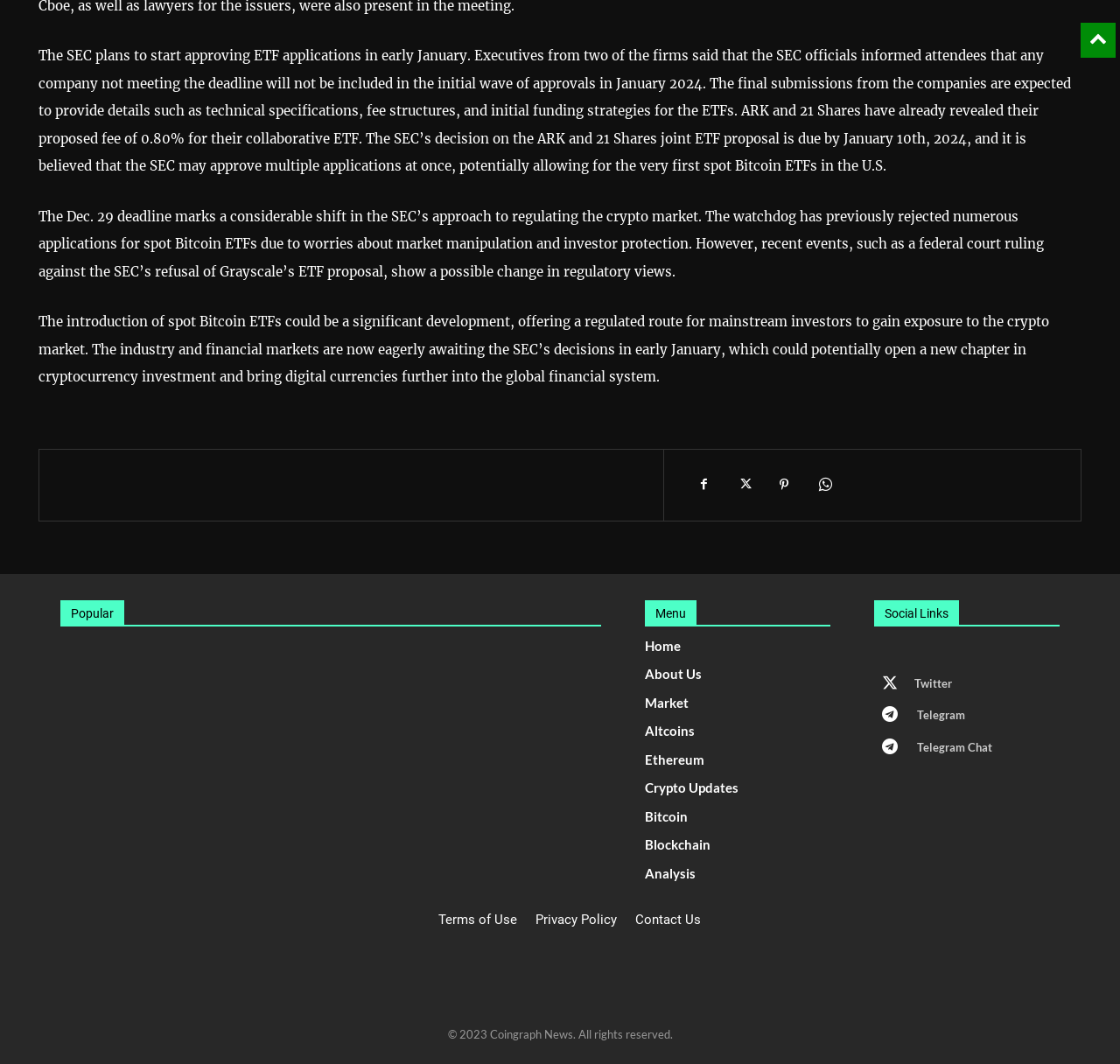Answer the question below using just one word or a short phrase: 
What is the year mentioned in the copyright notice at the bottom of the page?

2023